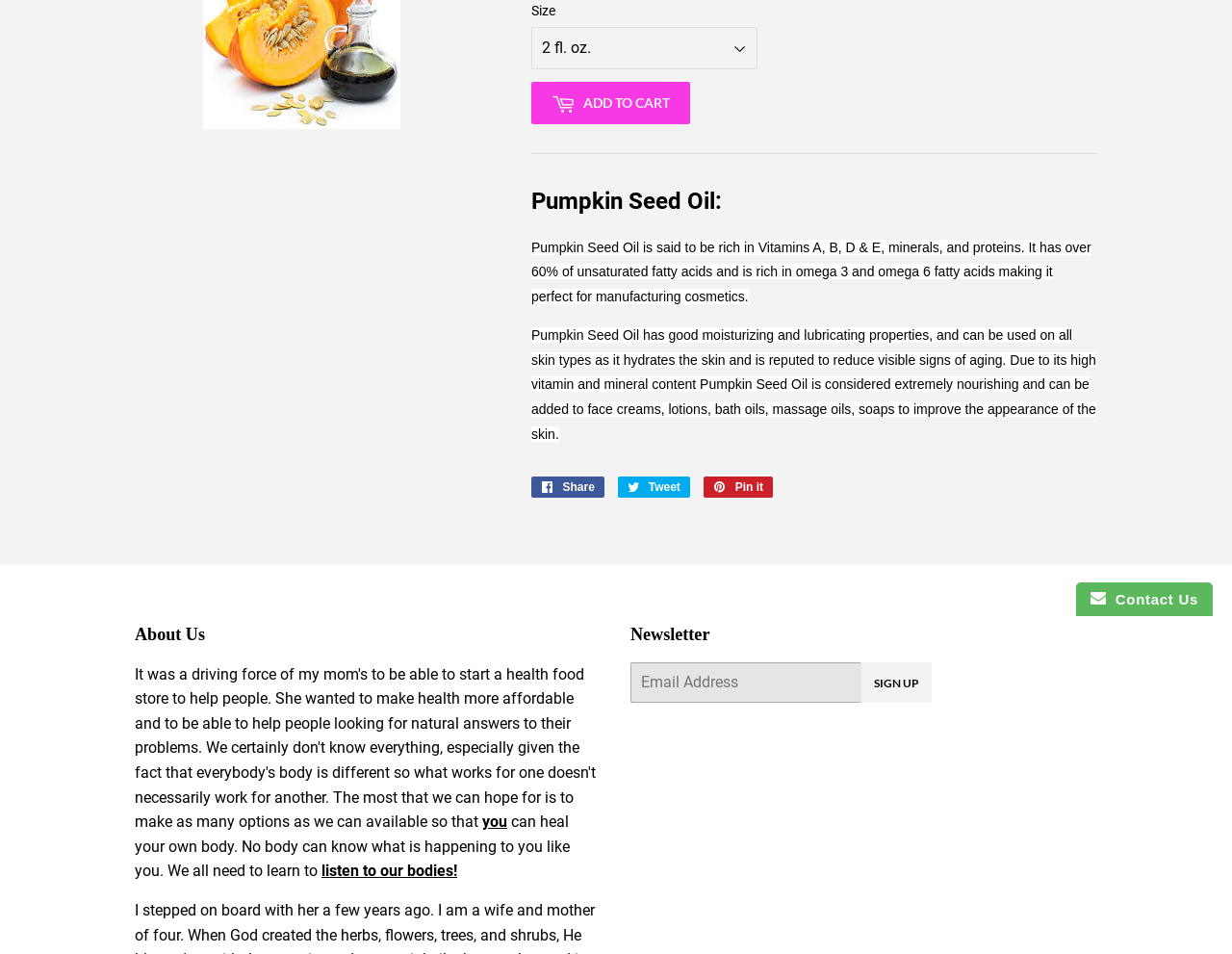Based on the element description: "Share Share on Facebook", identify the UI element and provide its bounding box coordinates. Use four float numbers between 0 and 1, [left, top, right, bottom].

[0.431, 0.5, 0.49, 0.522]